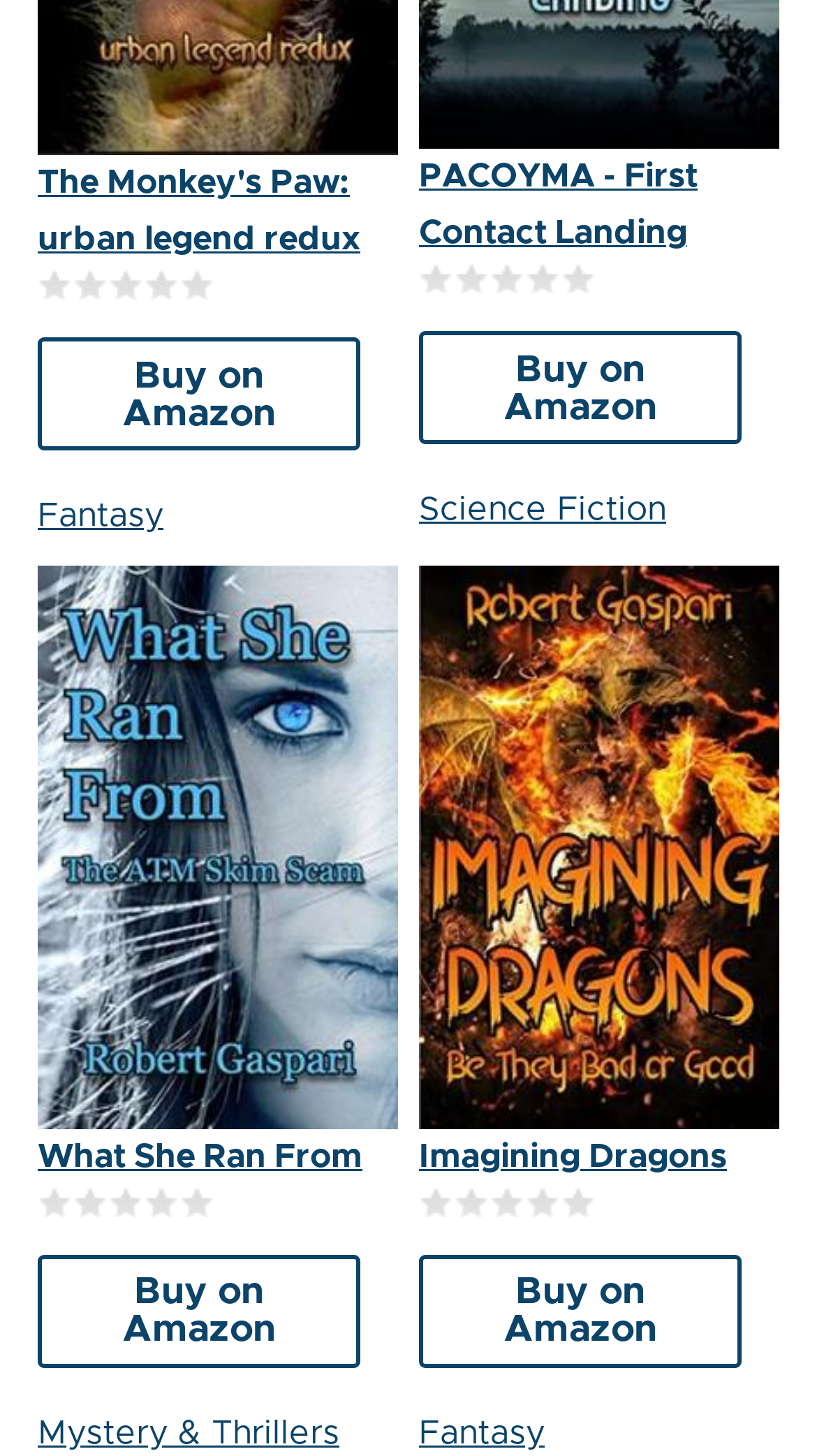Respond with a single word or phrase to the following question:
What is the genre of 'The Monkey's Paw: urban legend redux'?

Fantasy